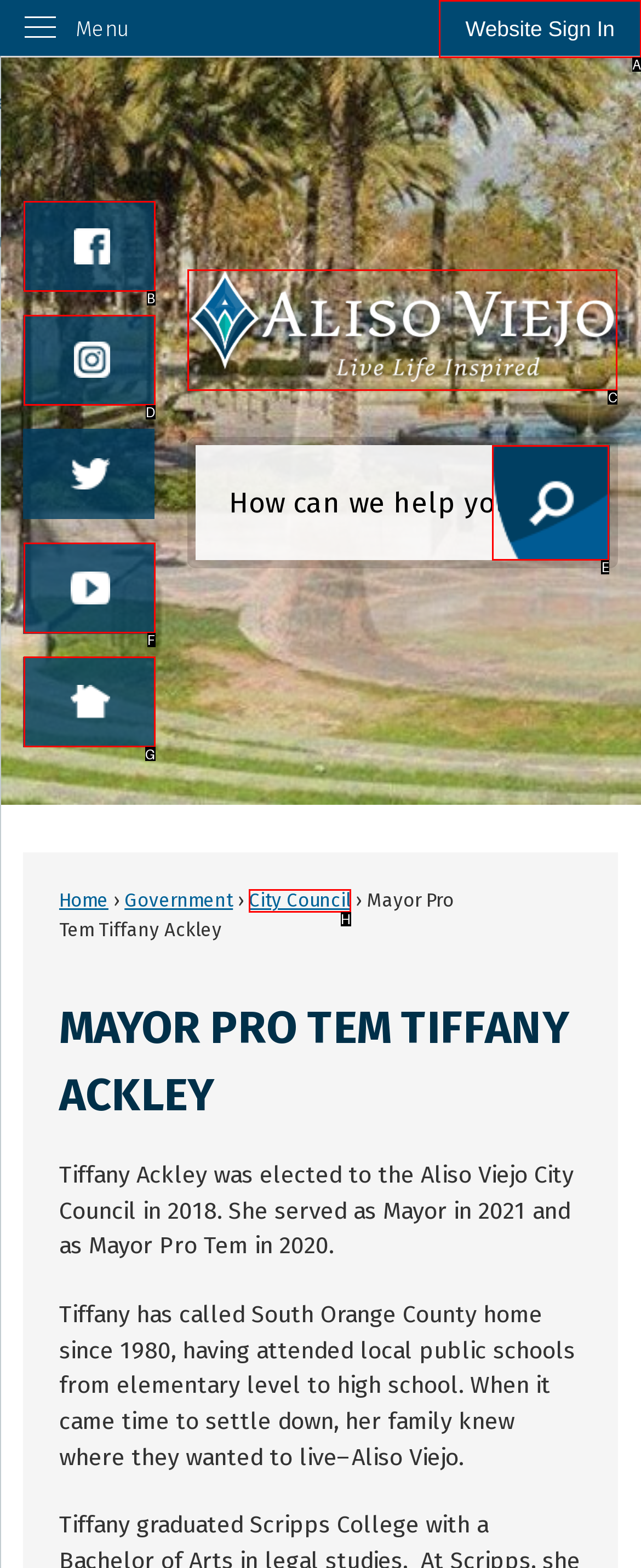Which UI element should you click on to achieve the following task: Go to the homepage? Provide the letter of the correct option.

C